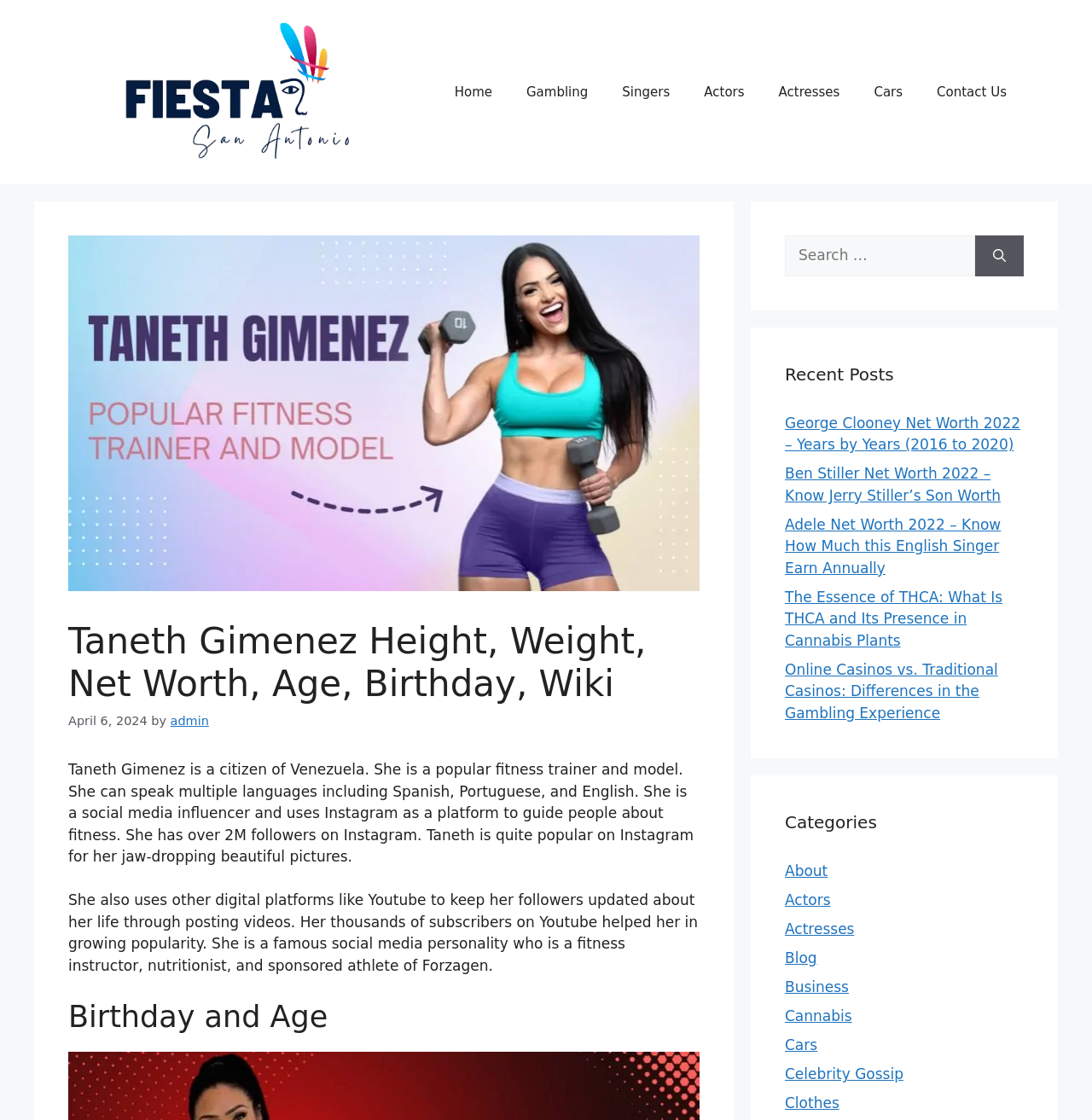Give a one-word or one-phrase response to the question:
What is the category of the post 'George Clooney Net Worth 2022 – Years by Years (2016 to 2020)'?

Actors